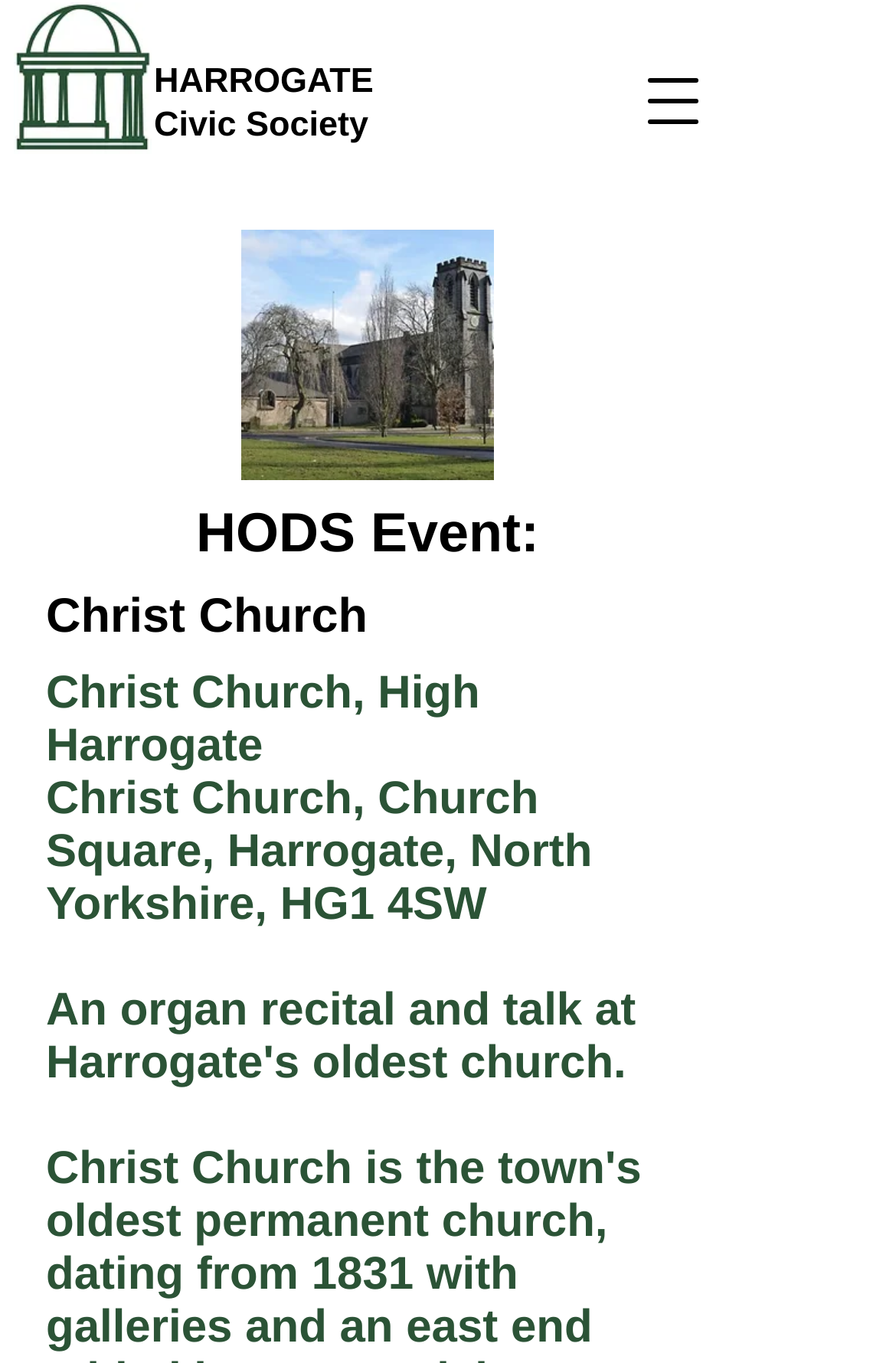Carefully examine the image and provide an in-depth answer to the question: What is the event mentioned on the webpage?

I identified the answer by looking at the heading 'HODS Event:' and the image 'HODS.jpg', which suggests that the webpage is related to an event called HODS.